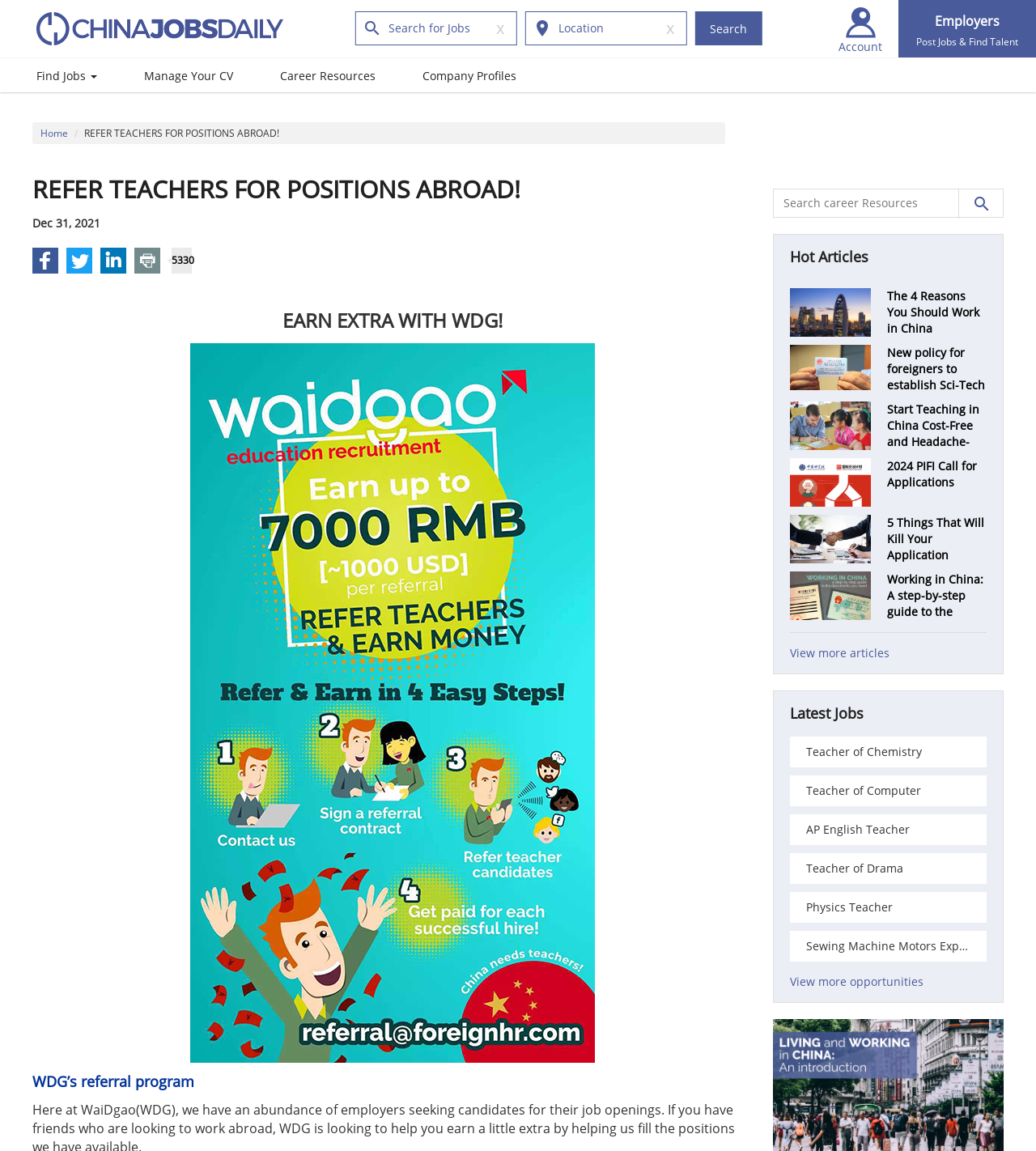Select the bounding box coordinates of the element I need to click to carry out the following instruction: "View more articles".

[0.762, 0.56, 0.859, 0.574]